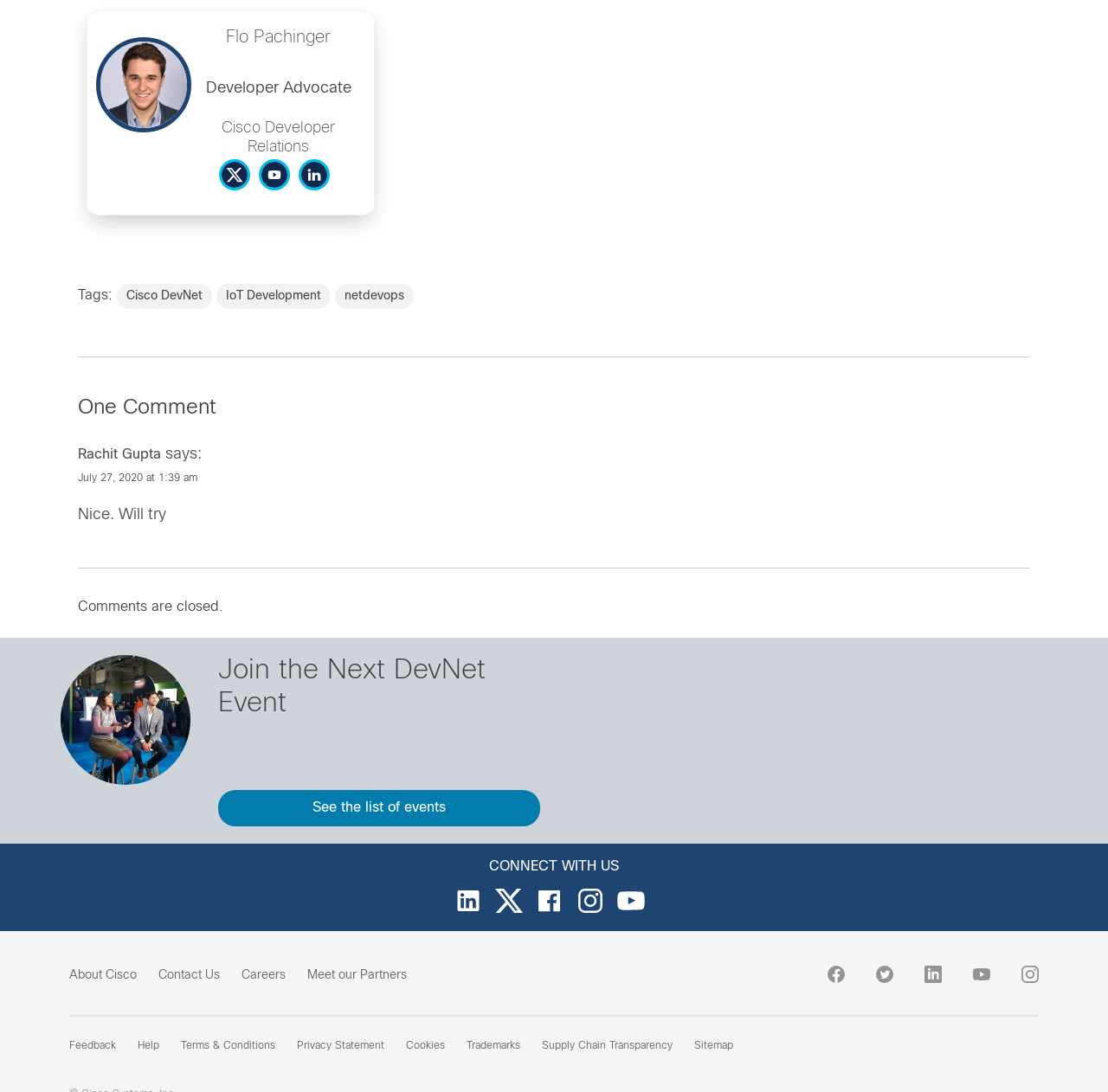Please give a one-word or short phrase response to the following question: 
How many social media links are present at the bottom of the webpage?

6